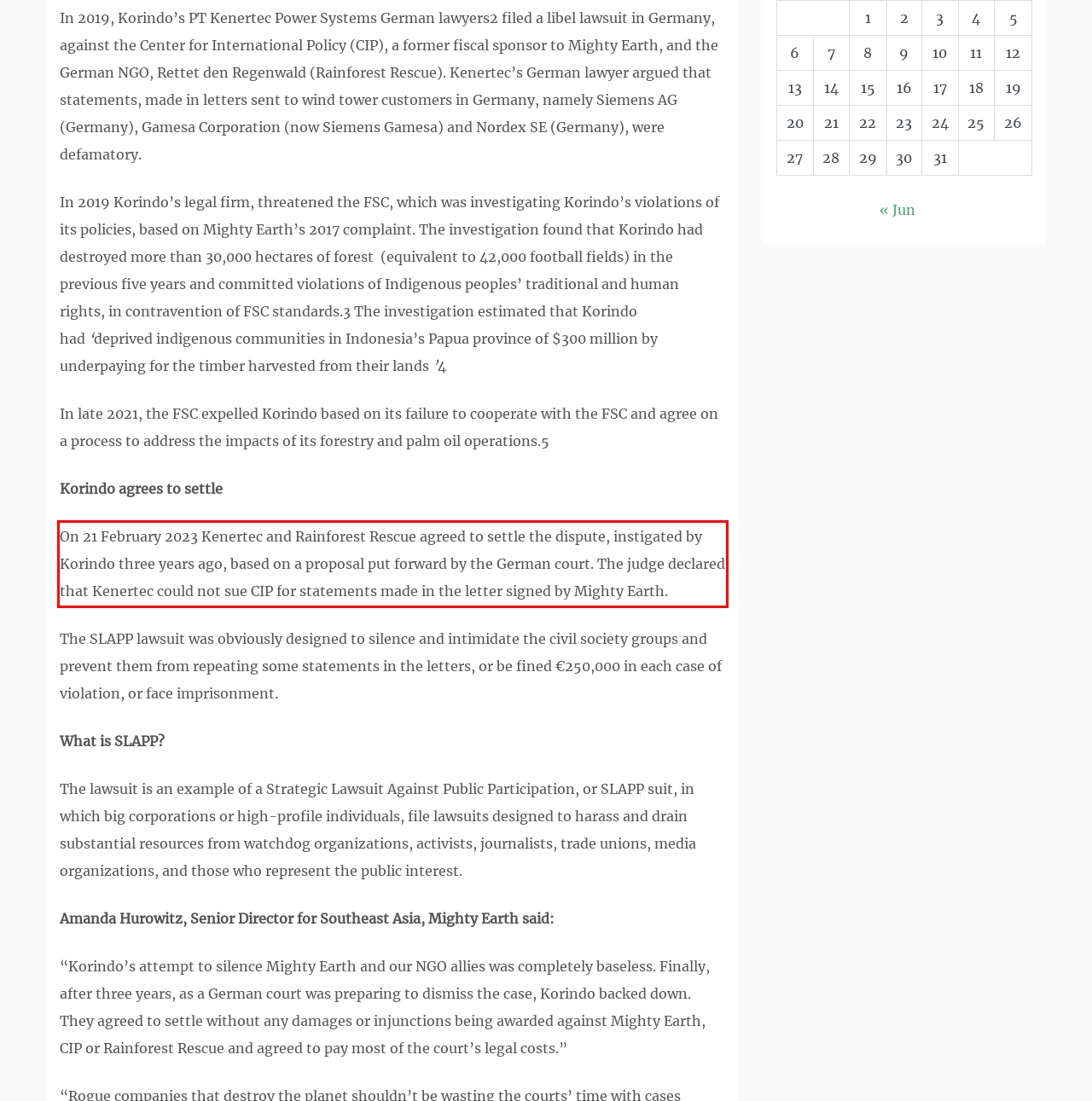Please identify the text within the red rectangular bounding box in the provided webpage screenshot.

On 21 February 2023 Kenertec and Rainforest Rescue agreed to settle the dispute, instigated by Korindo three years ago, based on a proposal put forward by the German court. The judge declared that Kenertec could not sue CIP for statements made in the letter signed by Mighty Earth.